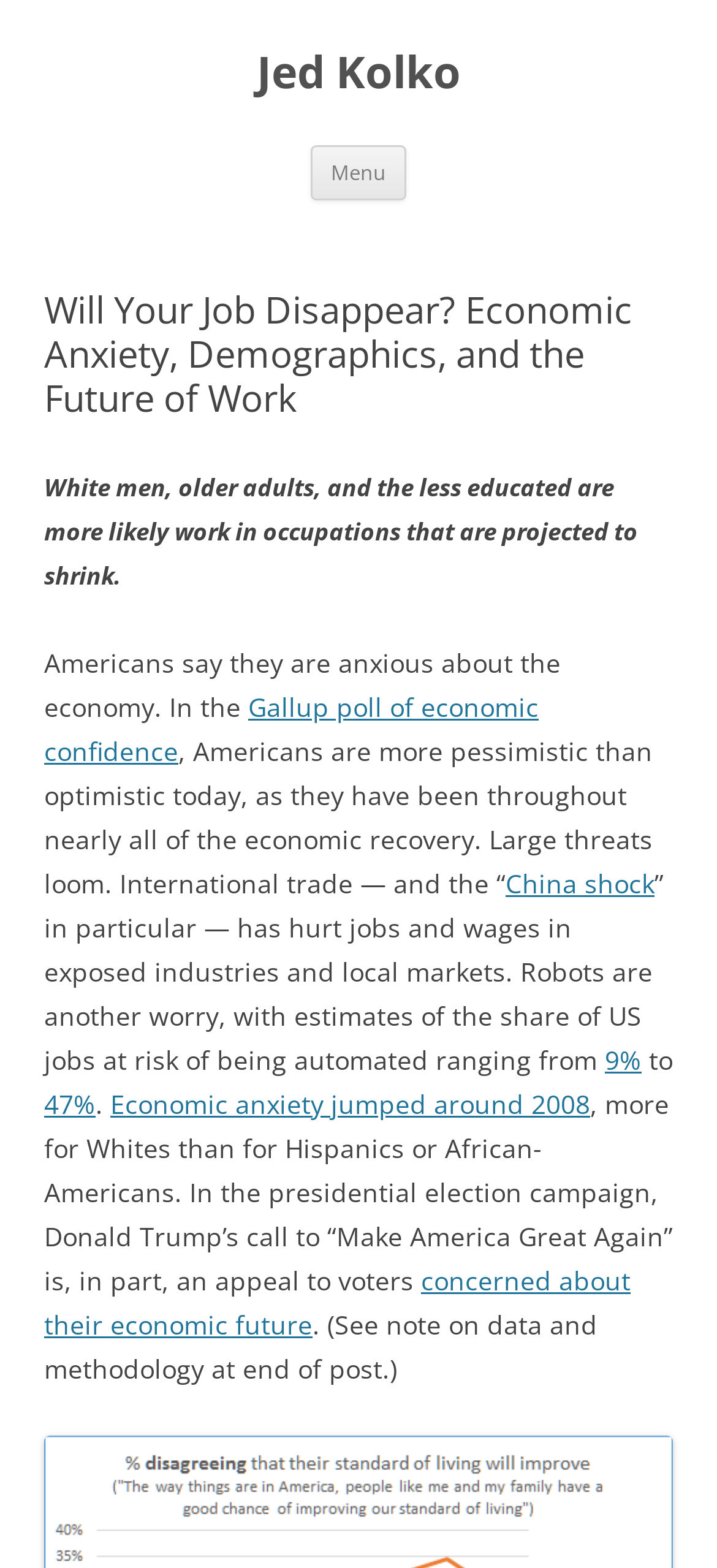Please provide a detailed answer to the question below by examining the image:
What is the author's name?

The author's name is mentioned in the heading element with the text 'Jed Kolko' and also as a link with the same text, which suggests that it is the author's name.